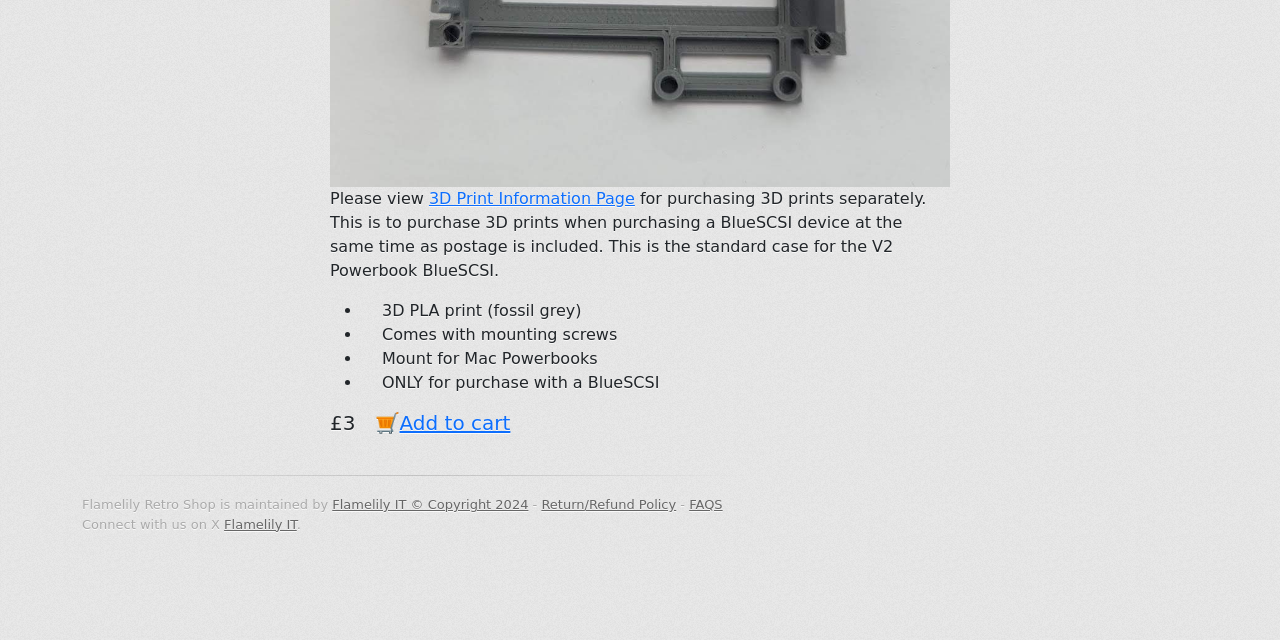Identify and provide the bounding box for the element described by: "Flamelily IT © Copyright 2024".

[0.26, 0.777, 0.413, 0.8]